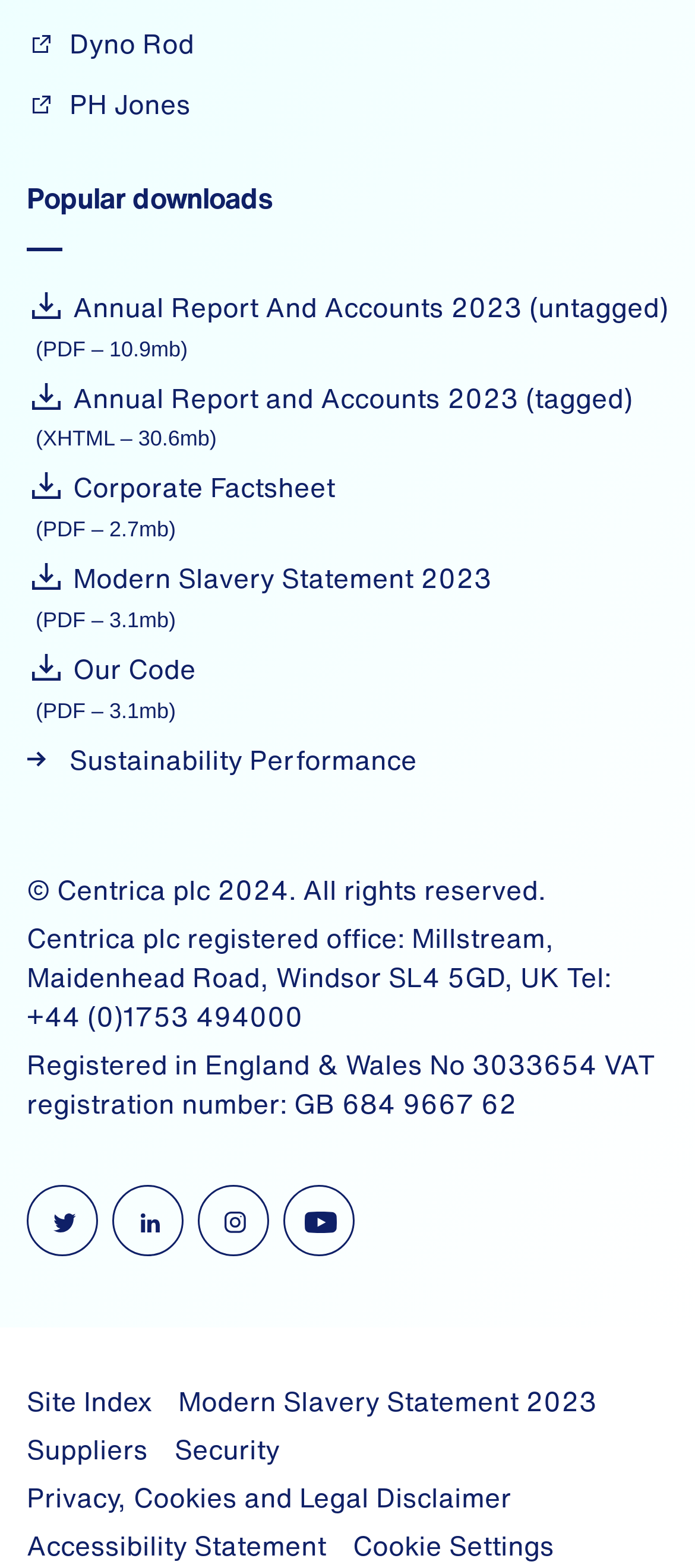Locate the bounding box coordinates of the element you need to click to accomplish the task described by this instruction: "go to Site Index".

[0.038, 0.881, 0.218, 0.906]